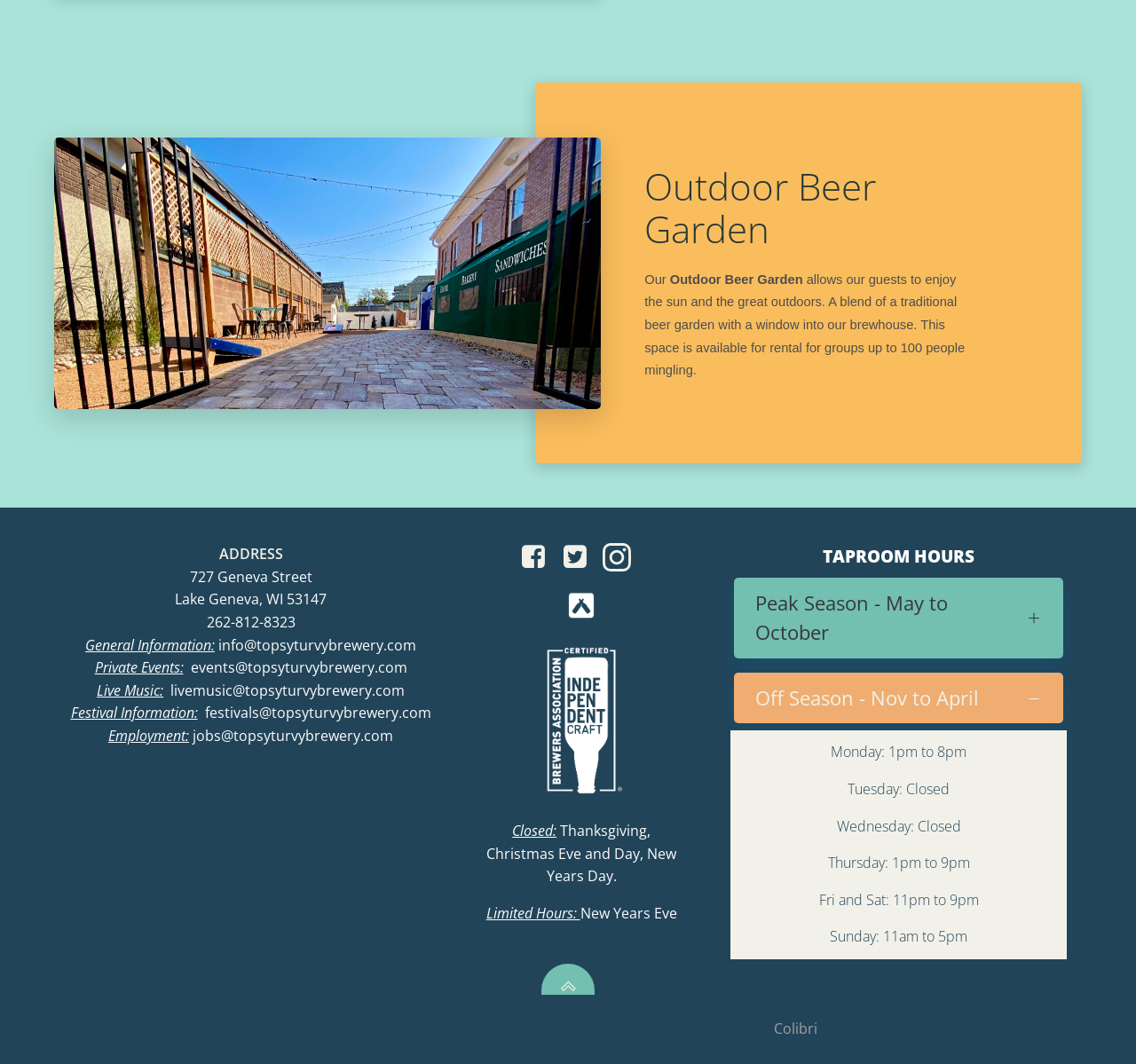What are the hours of operation on Mondays?
Give a one-word or short phrase answer based on the image.

1pm to 8pm